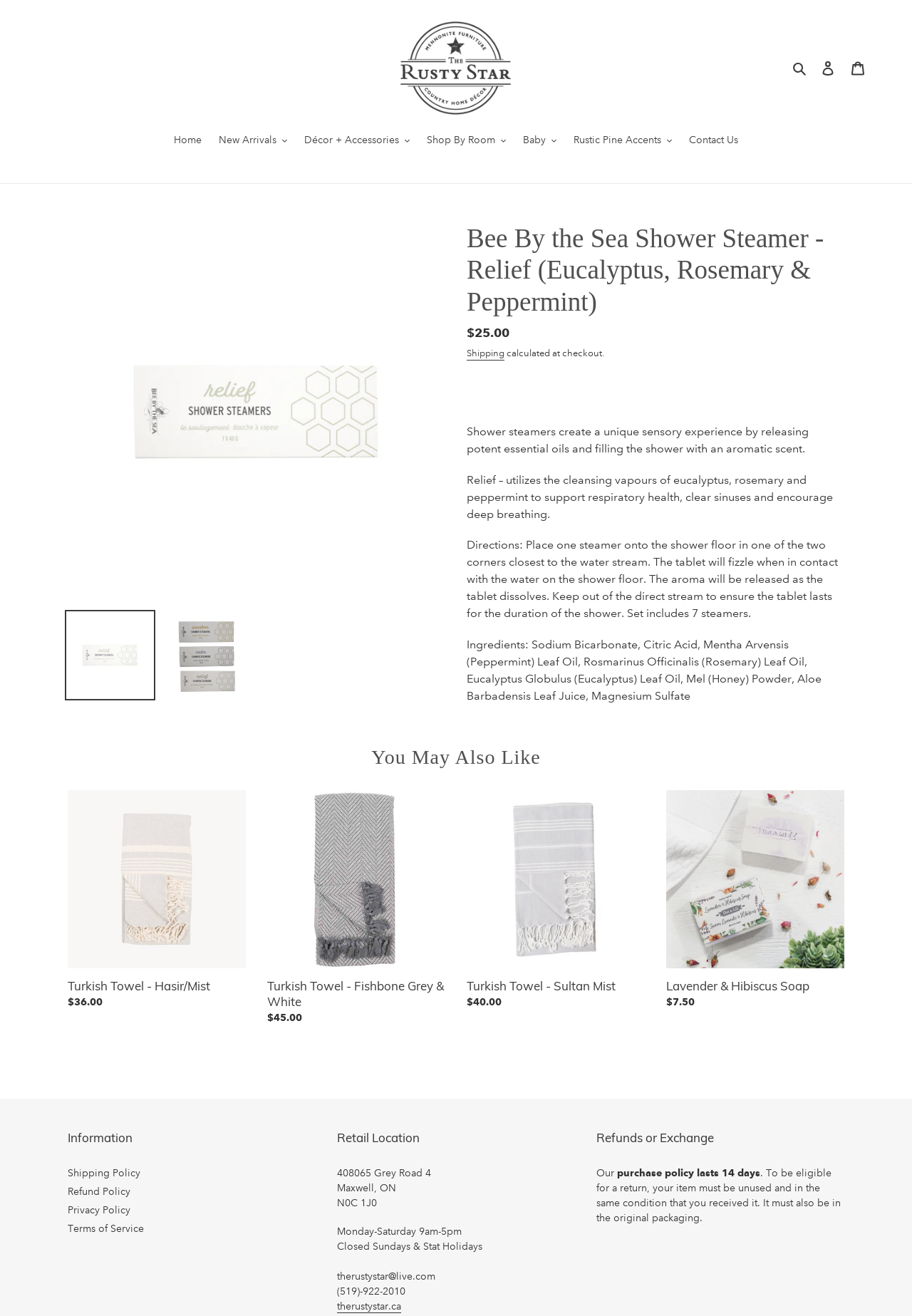Find the bounding box coordinates for the element described here: "March 2023".

None